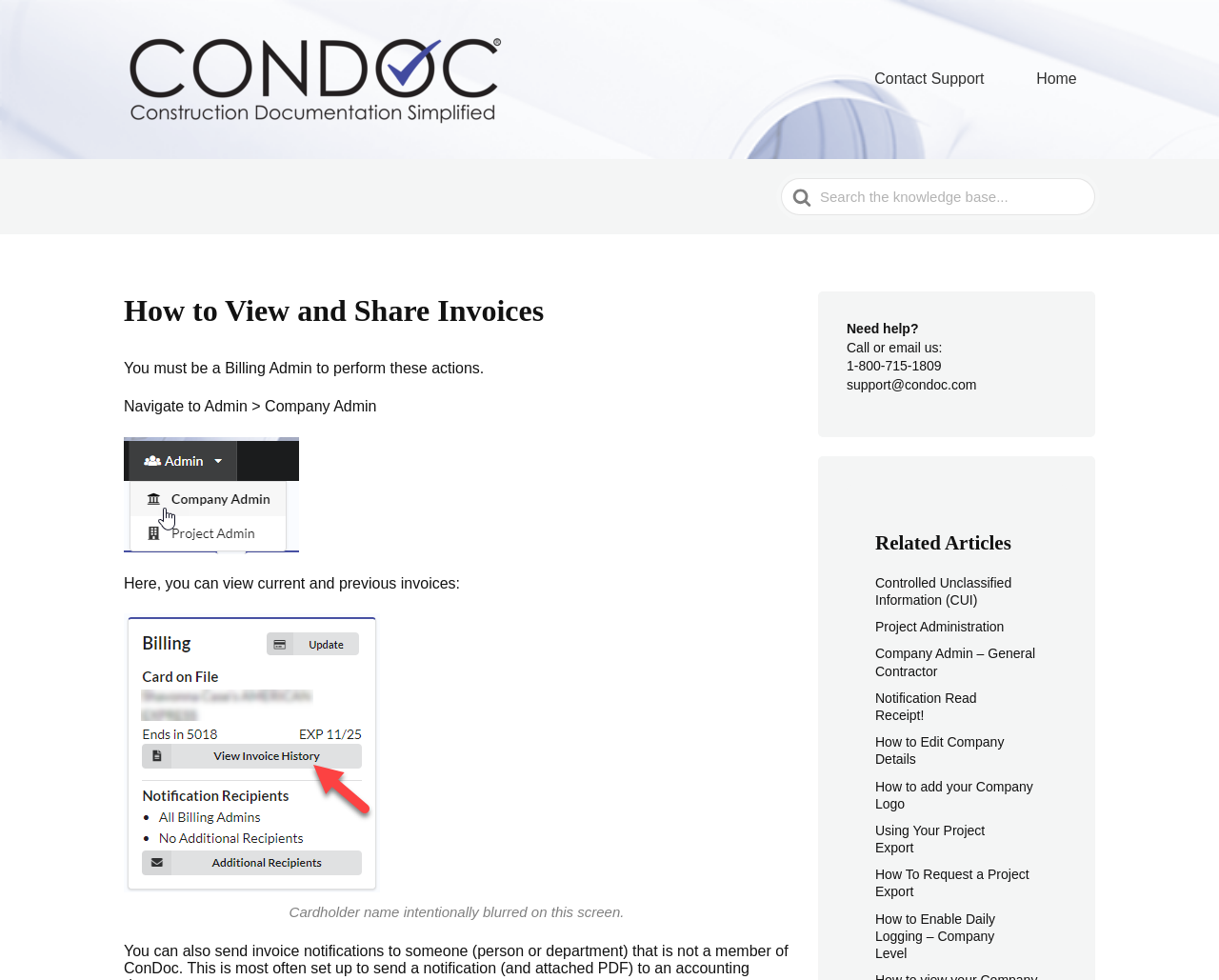Please reply to the following question with a single word or a short phrase:
What is the purpose of the Admin > Company Admin page?

View and manage invoices